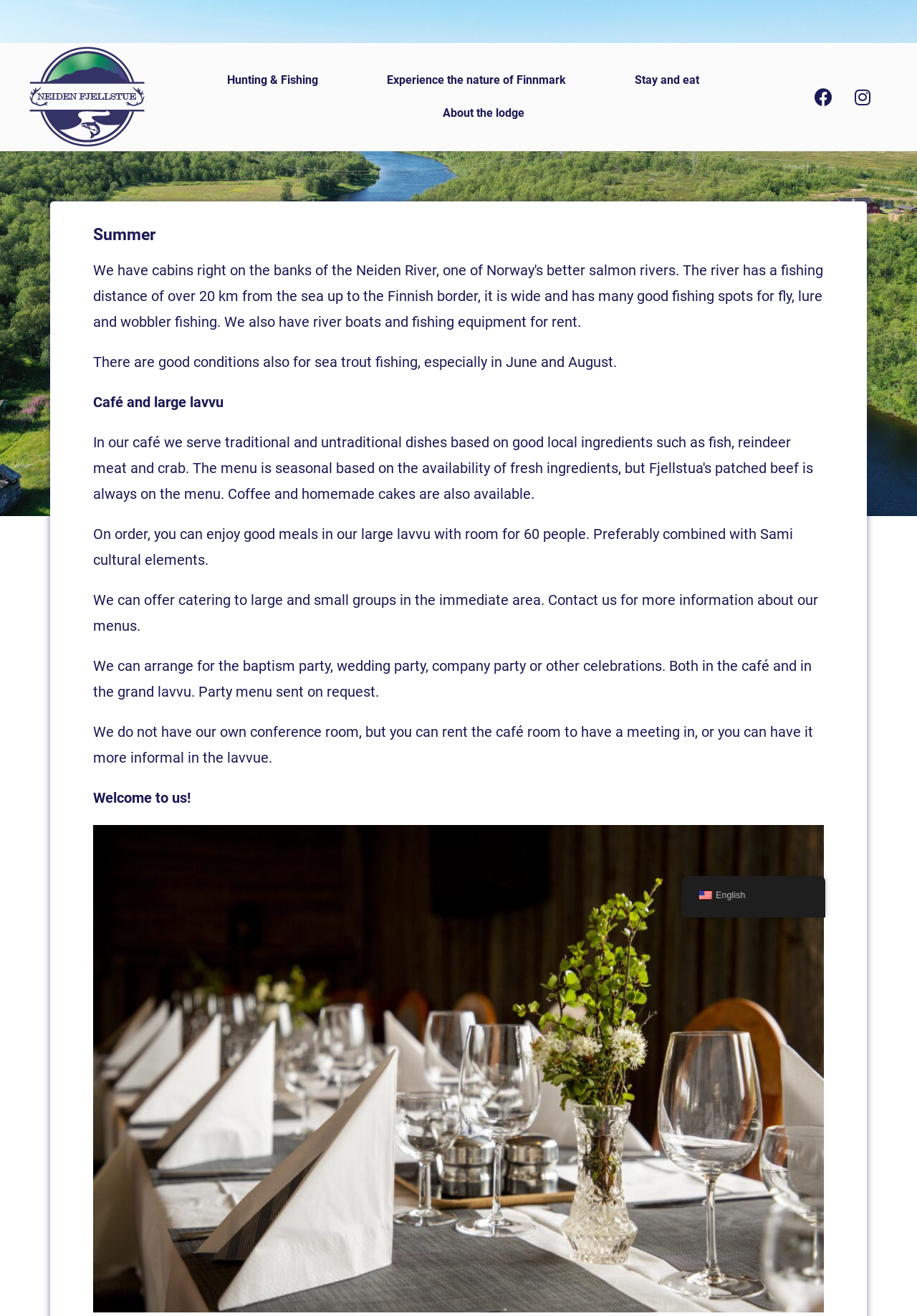Analyze and describe the webpage in a detailed narrative.

The webpage is about Neiden Fjellstue, a lodge that offers various activities and services. At the top left corner, there is a logo link. Below the logo, there are four main navigation links: "Hunting & Fishing", "Experience the nature of Finnmark", "Stay and eat", and "About the lodge". These links are horizontally aligned and take up about half of the screen width.

On the top right corner, there are two social media links, "Facebook" and "Instagram", represented by their respective icons. Next to these links, there is a language selection link, "en_US English", with a small flag icon.

The main content of the webpage is divided into two sections. The first section has a heading "Summer" and describes the activities and services offered by the lodge during the summer season. There are five paragraphs of text, which mention sea trout fishing, café and lavvu facilities, catering services, event arrangements, and conference facilities.

Below the text, there is a large figure that takes up most of the screen width and height. The figure likely contains an image related to the lodge's activities or services.

Overall, the webpage has a simple and clean layout, with a focus on providing information about the lodge's offerings and services.